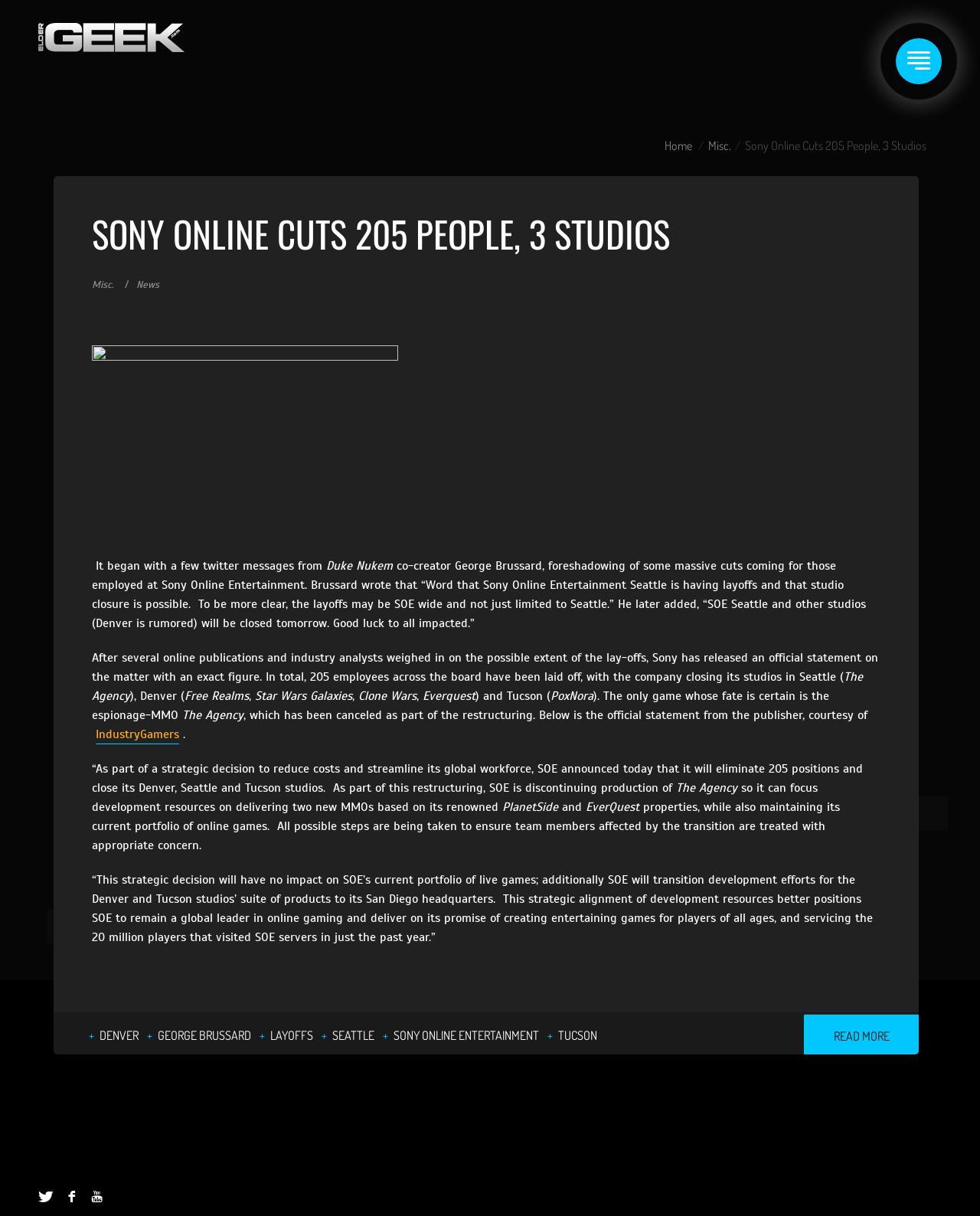What is the name of the game that has been canceled?
Refer to the image and provide a thorough answer to the question.

The answer can be found in the article text, which states 'The only game whose fate is certain is the espionage-MMO The Agency, which has been canceled as part of the restructuring.'.